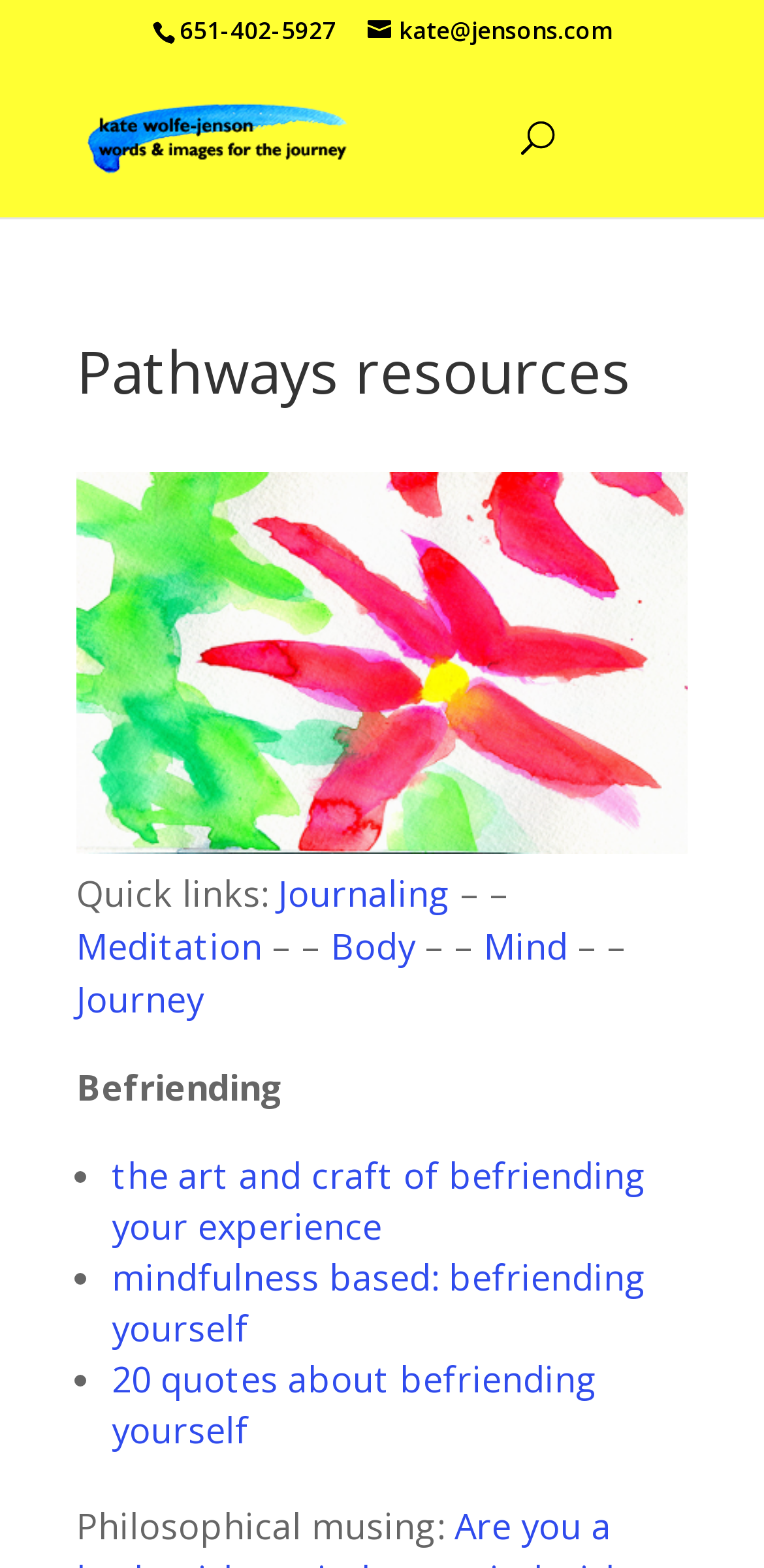Answer the question briefly using a single word or phrase: 
What is the image above the 'Pathways resources' heading?

A watercolor painting